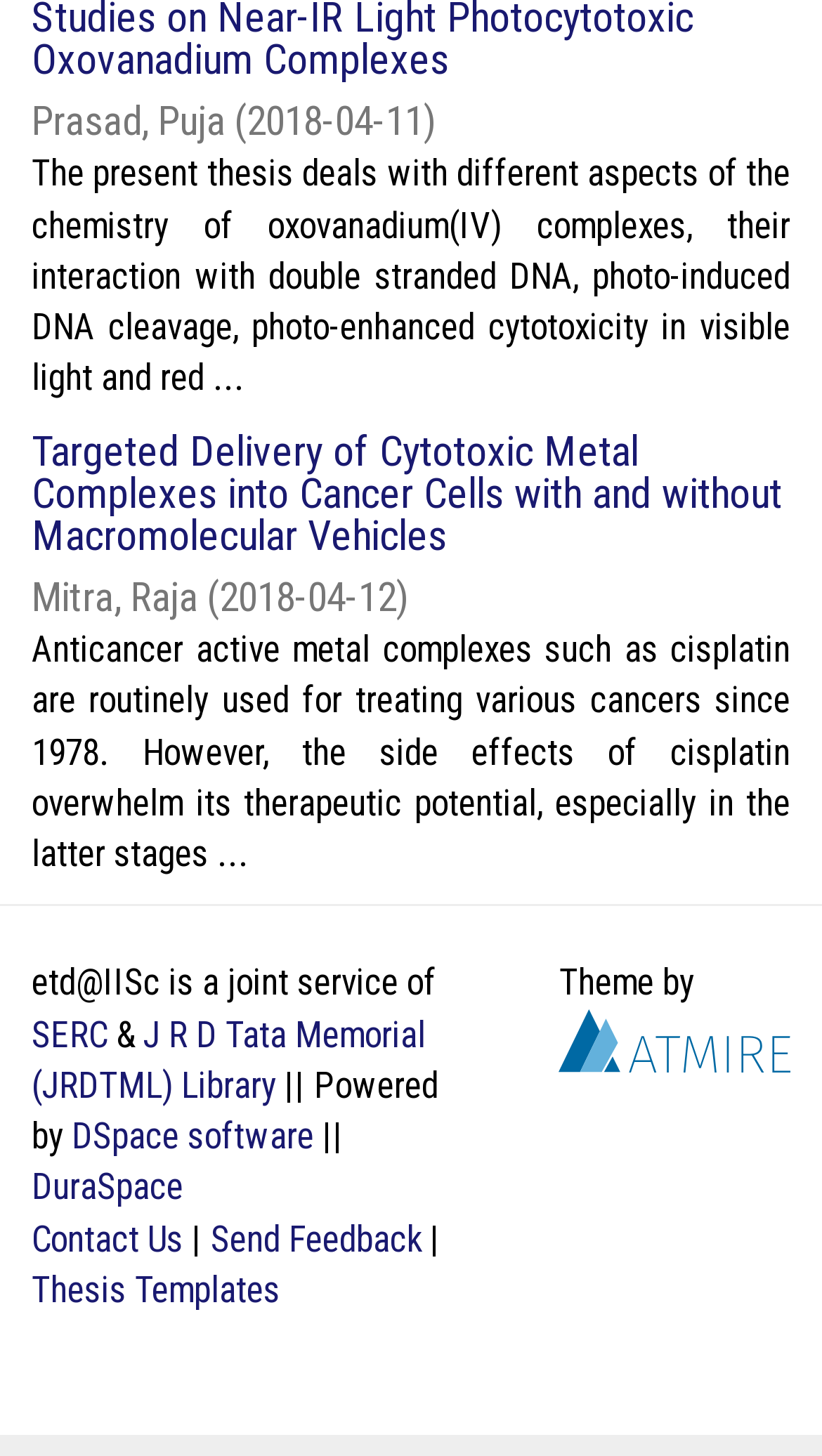Given the element description, predict the bounding box coordinates in the format (top-left x, top-left y, bottom-right x, bottom-right y). Make sure all values are between 0 and 1. Here is the element description: DSpace software

[0.087, 0.766, 0.382, 0.795]